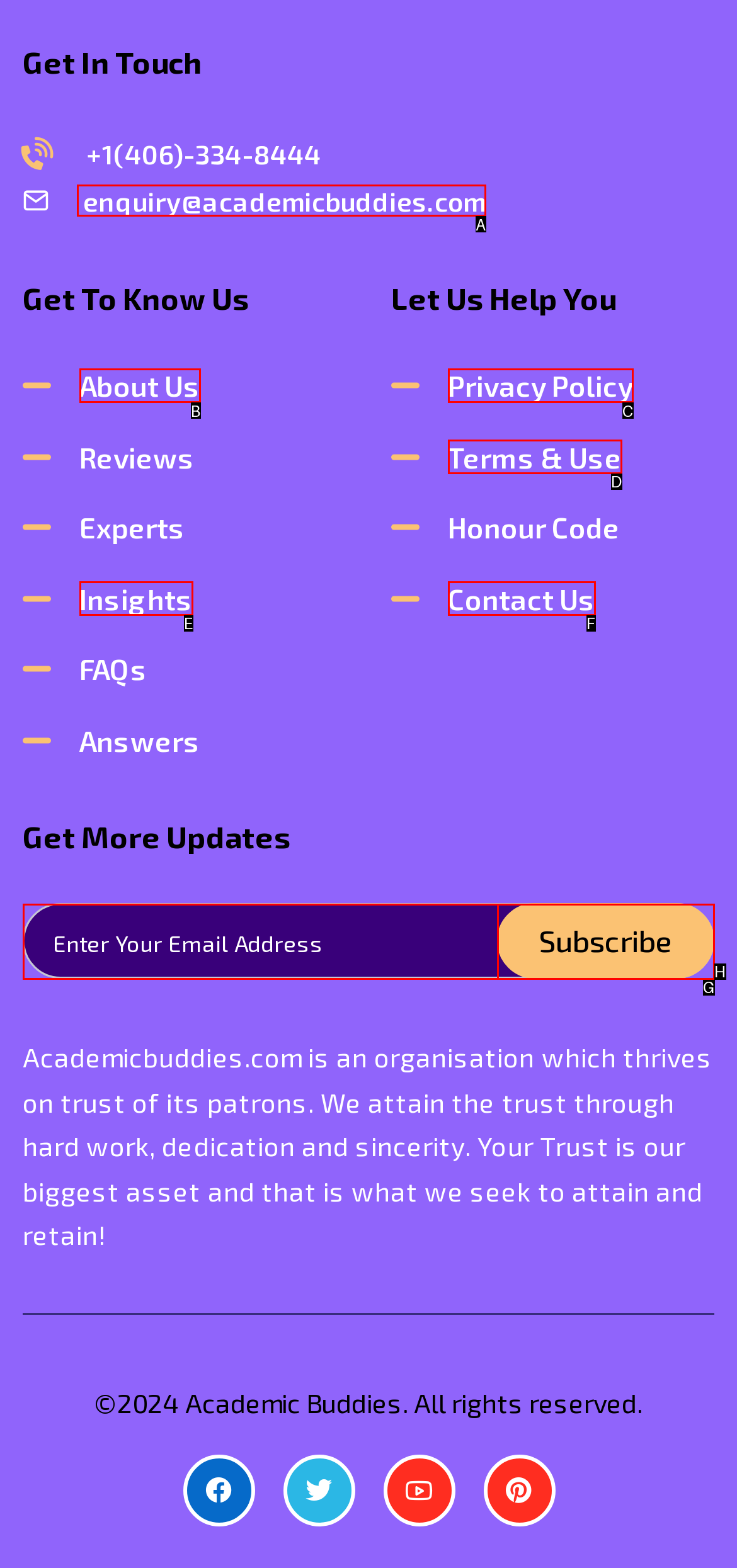Select the correct HTML element to complete the following task: Send an email to enquiry@academicbuddies.com
Provide the letter of the choice directly from the given options.

A